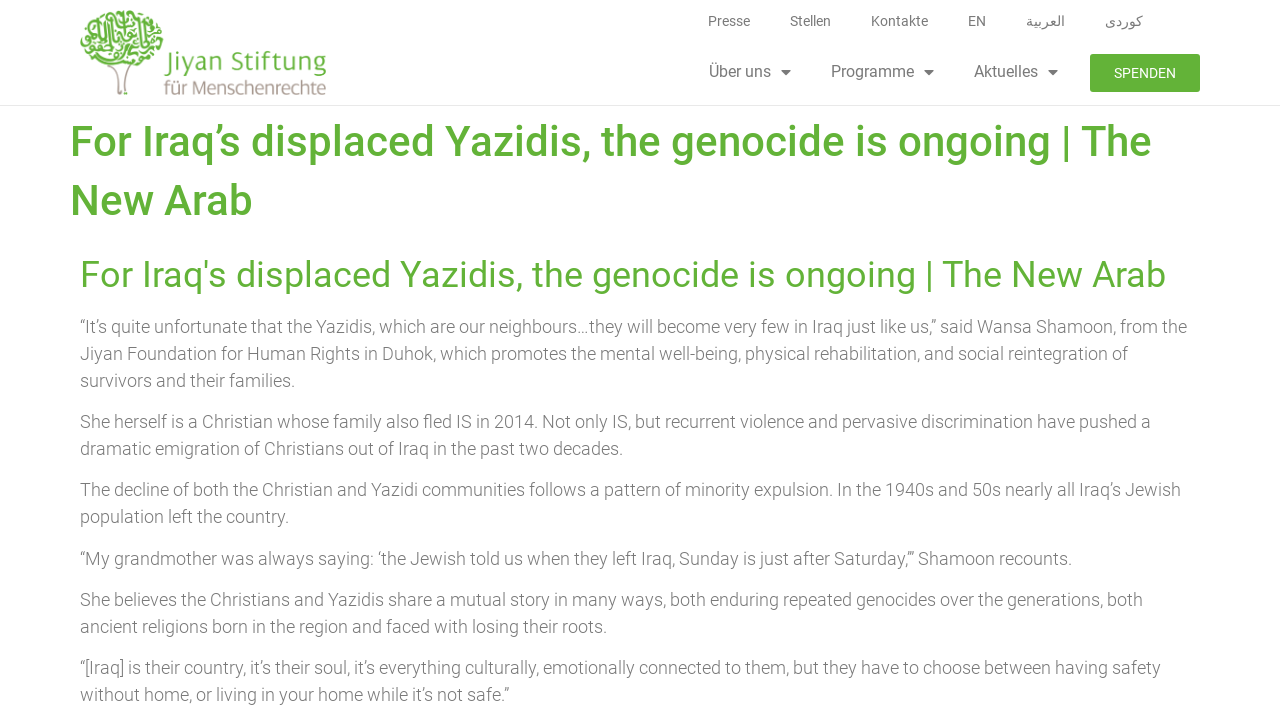Please determine the bounding box of the UI element that matches this description: Über uns. The coordinates should be given as (top-left x, top-left y, bottom-right x, bottom-right y), with all values between 0 and 1.

[0.539, 0.067, 0.634, 0.131]